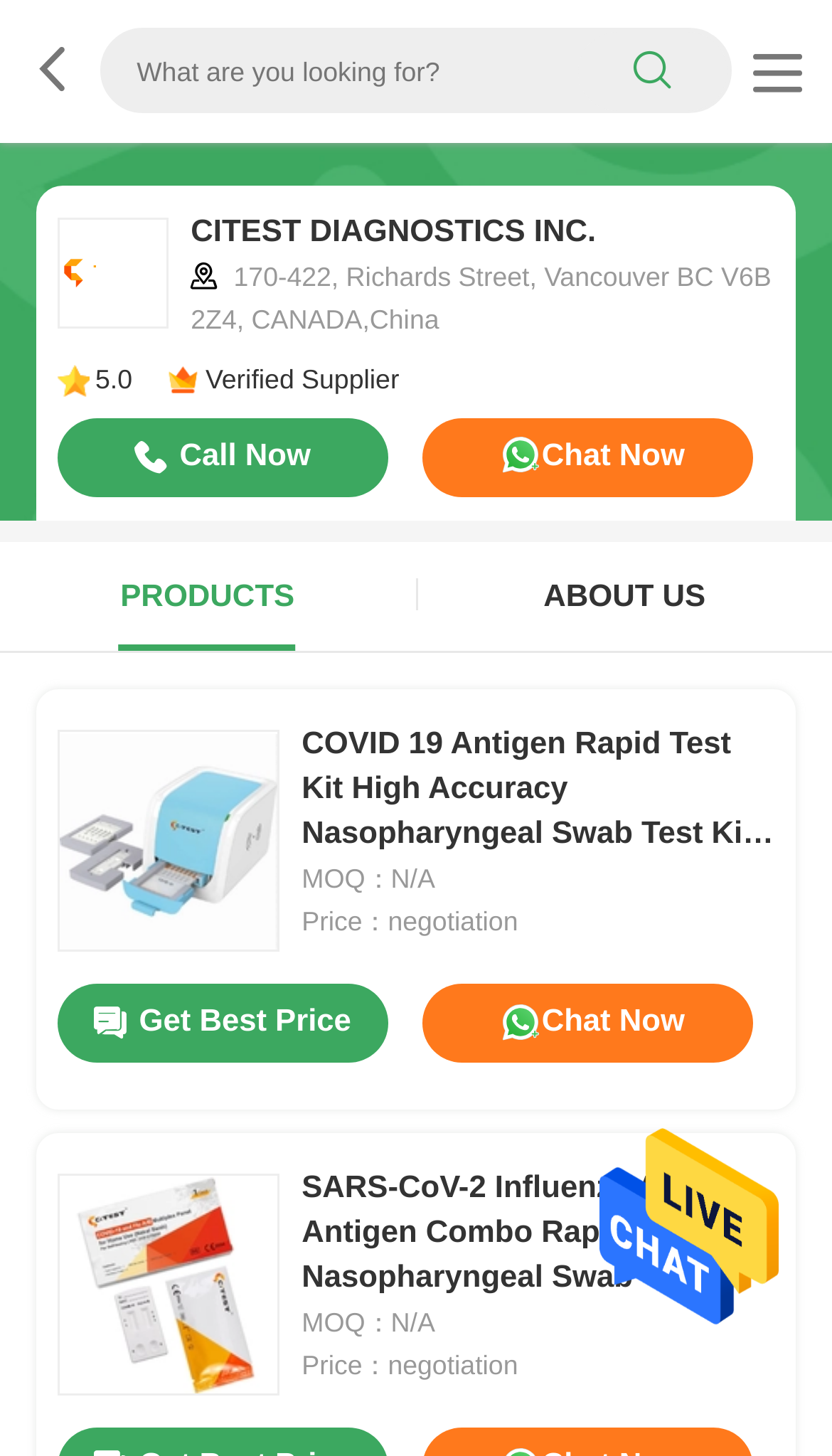Please answer the following question using a single word or phrase: 
What is the name of the first product listed?

COVID 19 Antigen Rapid Test Kit High Accuracy Nasopharyngeal Swab Test Kit Wiht LF Reader